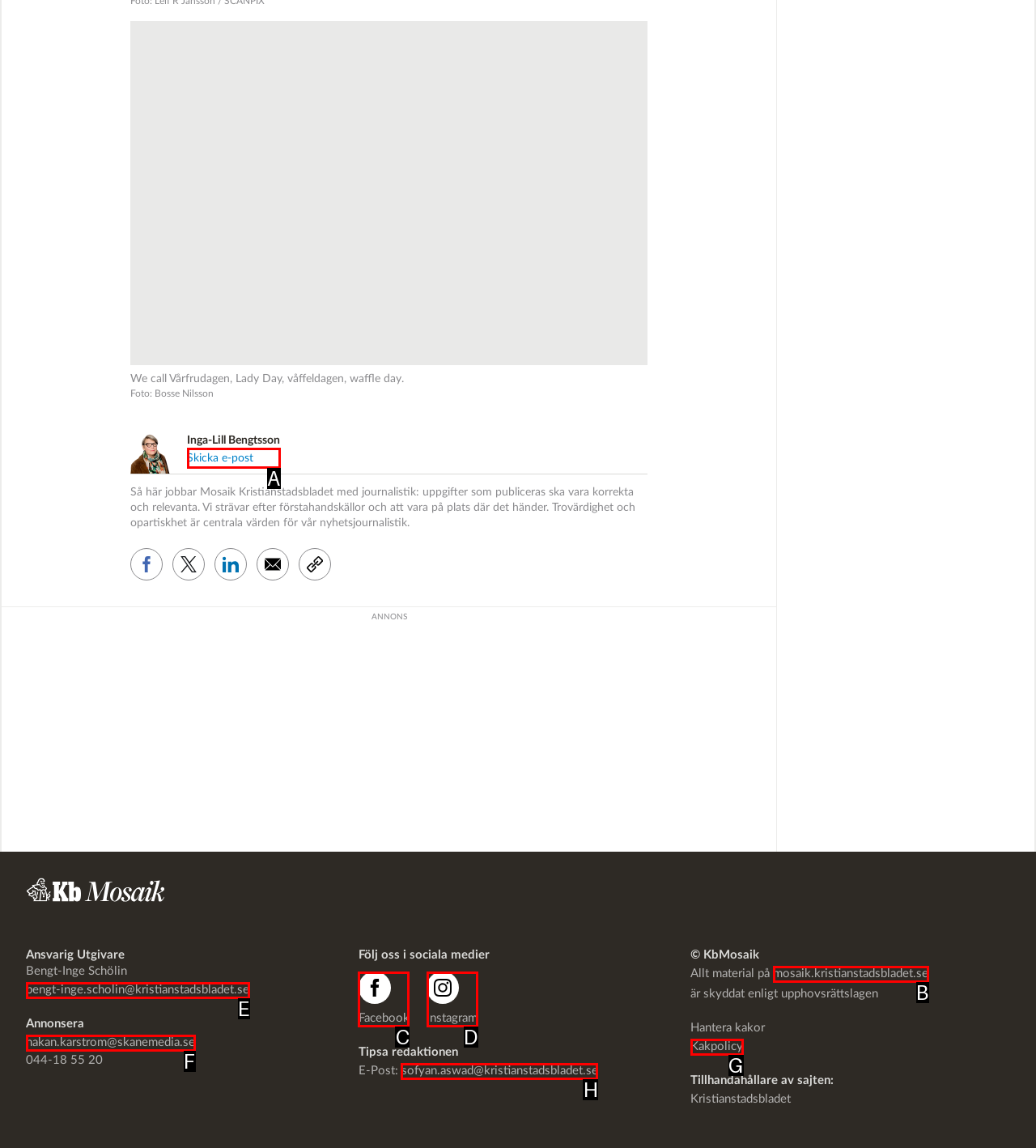Given the description: Skicka e-post, determine the corresponding lettered UI element.
Answer with the letter of the selected option.

A